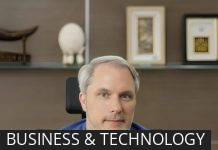Explain the image in a detailed and descriptive way.

The image features a person seated in a modern office setting, focusing on the intersection of business and technology. Behind them, there is a stylish background with decorative items including framed art and an ornamental display, suggesting a professional atmosphere. The caption overlays the image, prominently indicating the context of "BUSINESS & TECHNOLOGY," aligning with the theme of the content. This conveys that the individual is likely engaged in discussions or activities related to advancements in these fields.